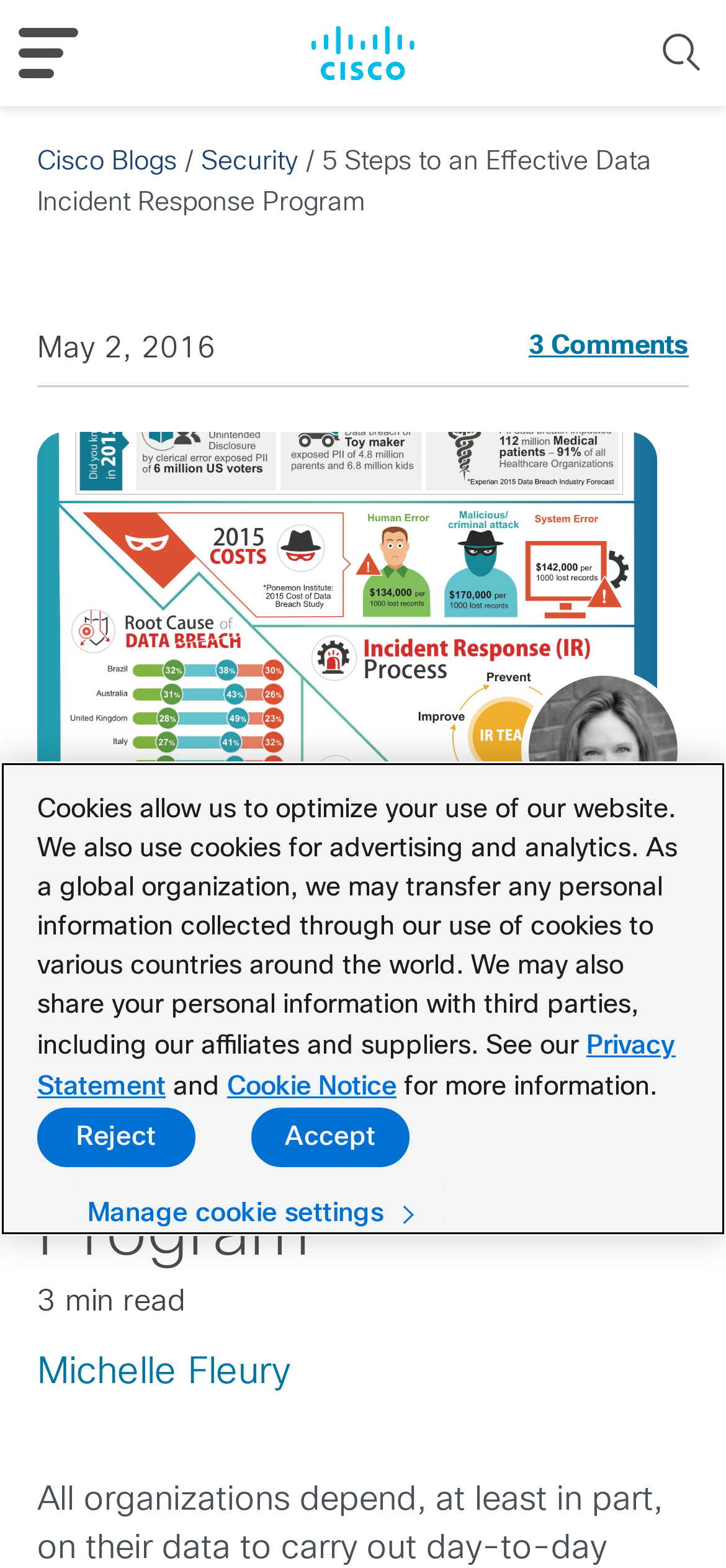How long does it take to read the article?
Relying on the image, give a concise answer in one word or a brief phrase.

3 min read